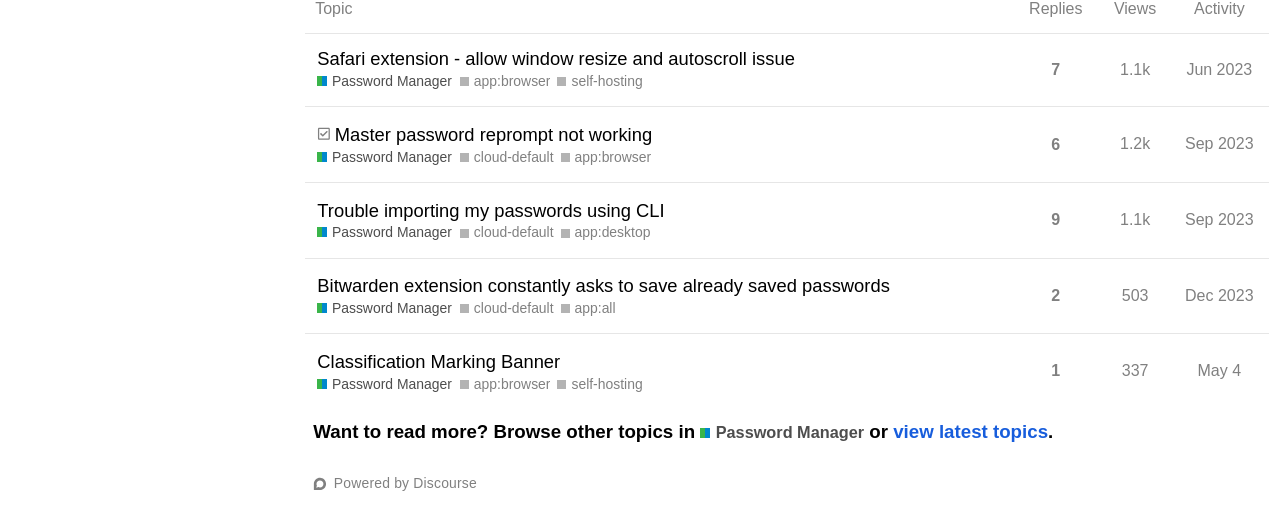Using the provided element description: "cloud-default", identify the bounding box coordinates. The coordinates should be four floats between 0 and 1 in the order [left, top, right, bottom].

[0.359, 0.59, 0.432, 0.629]